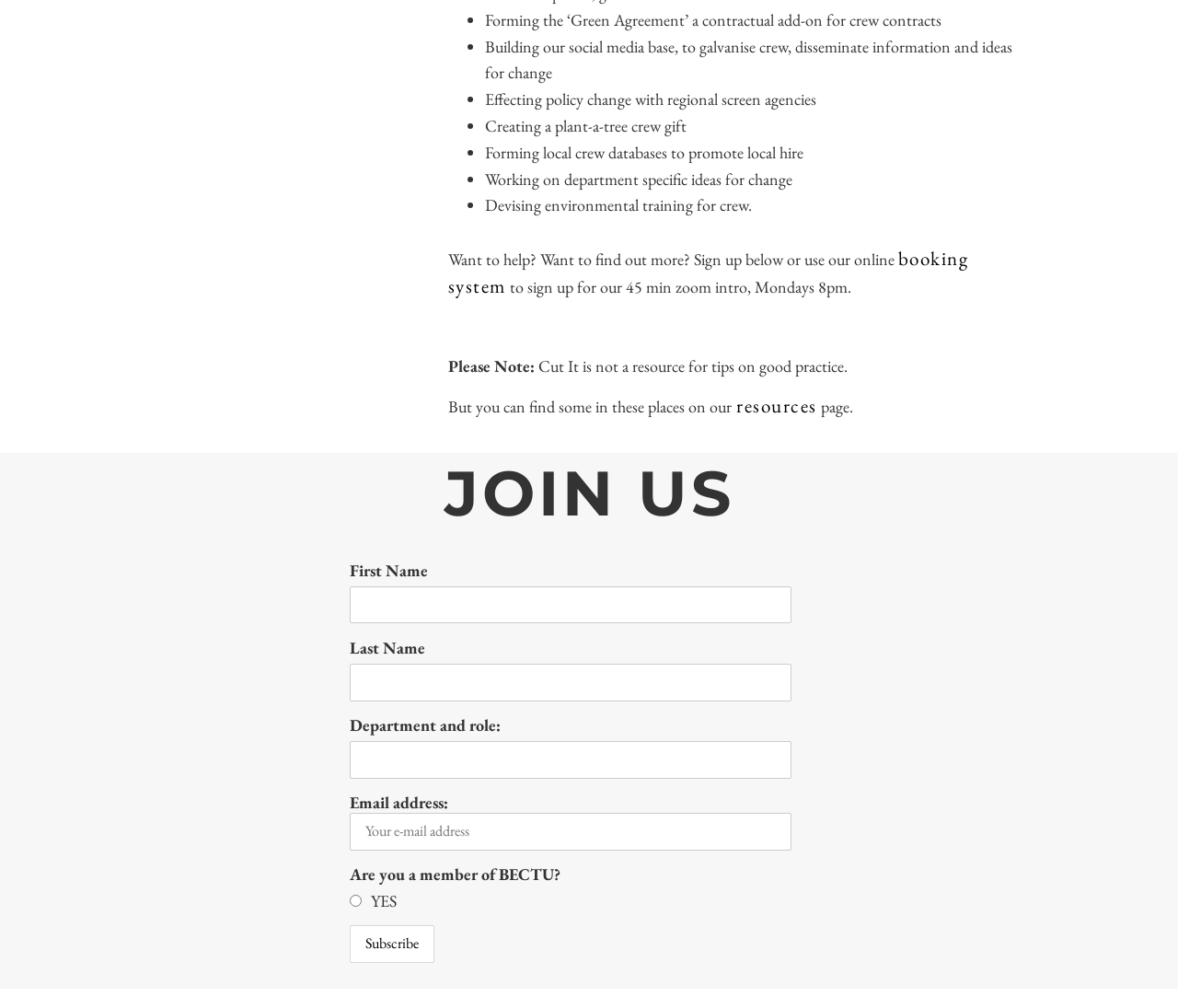Given the element description booking system, predict the bounding box coordinates for the UI element in the webpage screenshot. The format should be (top-left x, top-left y, bottom-right x, bottom-right y), and the values should be between 0 and 1.

[0.38, 0.244, 0.822, 0.296]